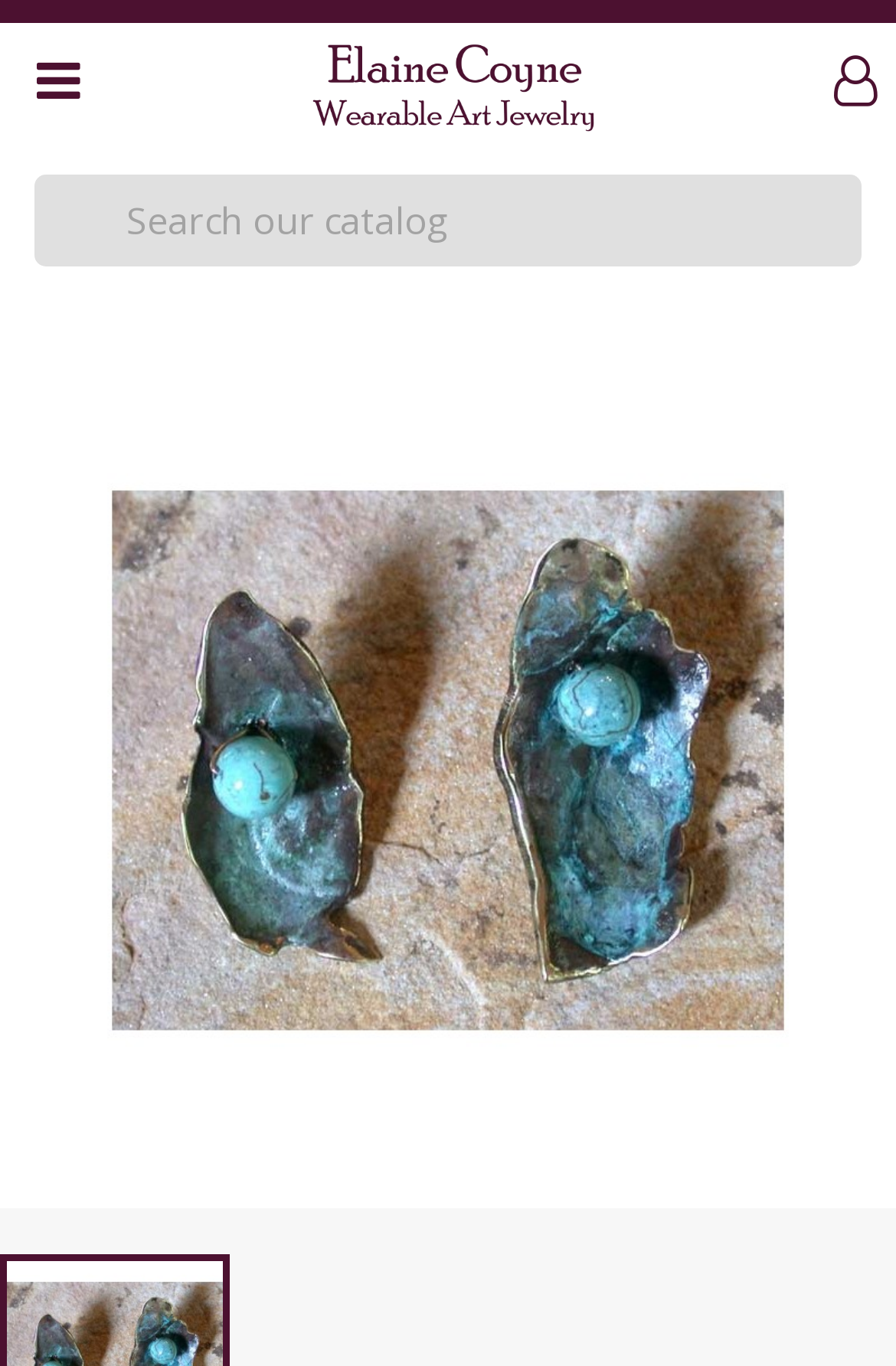What is the color of the turquoise in the earrings?
Look at the webpage screenshot and answer the question with a detailed explanation.

The color of the turquoise in the earrings is Chinese Turquoise, as mentioned in the meta description 'Patina Brass Rose Petal Earrings - Chinese Turquoise by Elaine Coyne', indicating that the earrings feature Chinese Turquoise as a material.